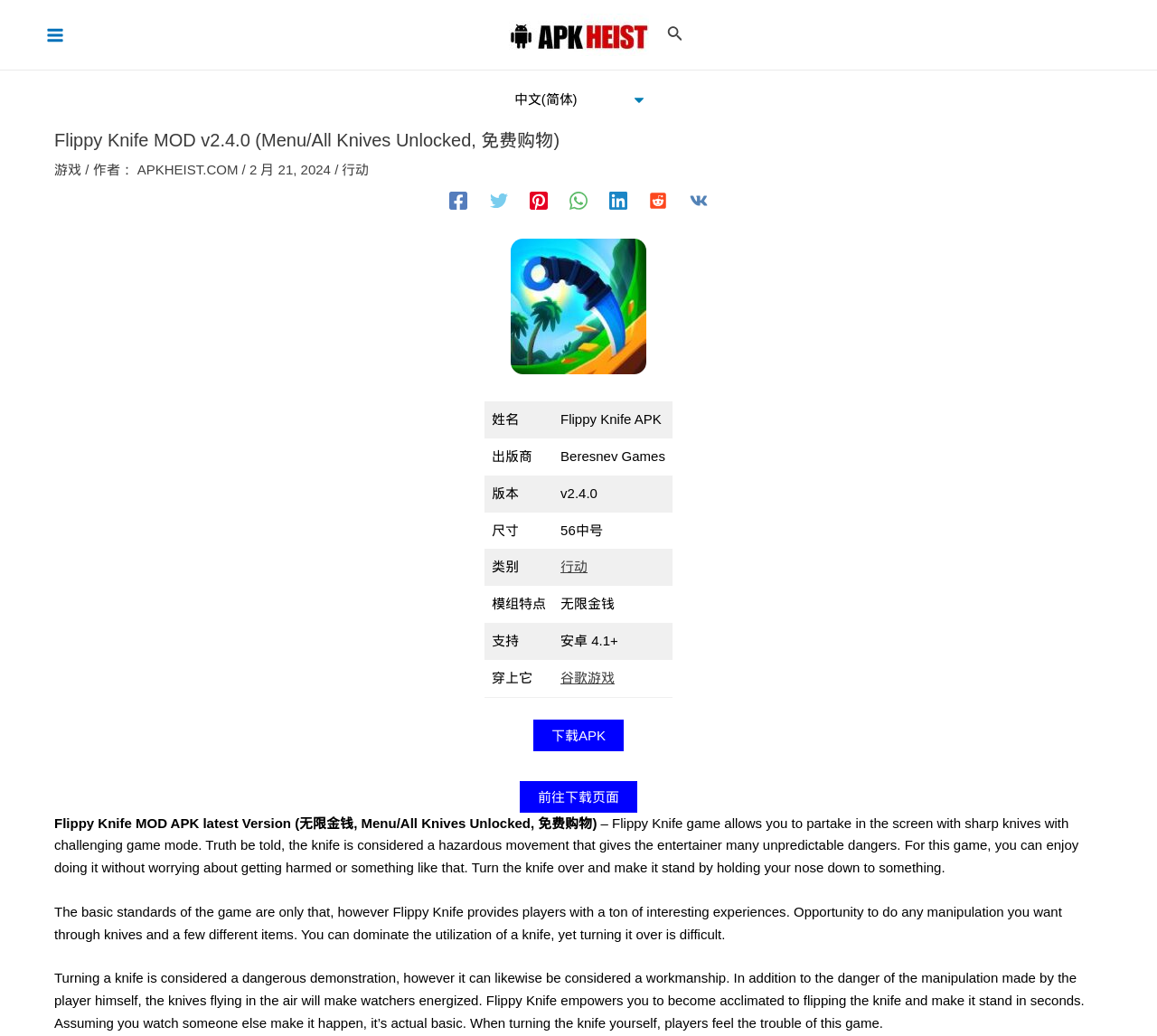What is the size of the game?
Could you give a comprehensive explanation in response to this question?

The size of the game can be found in the table under the '尺寸' column, which is located in the middle of the webpage.